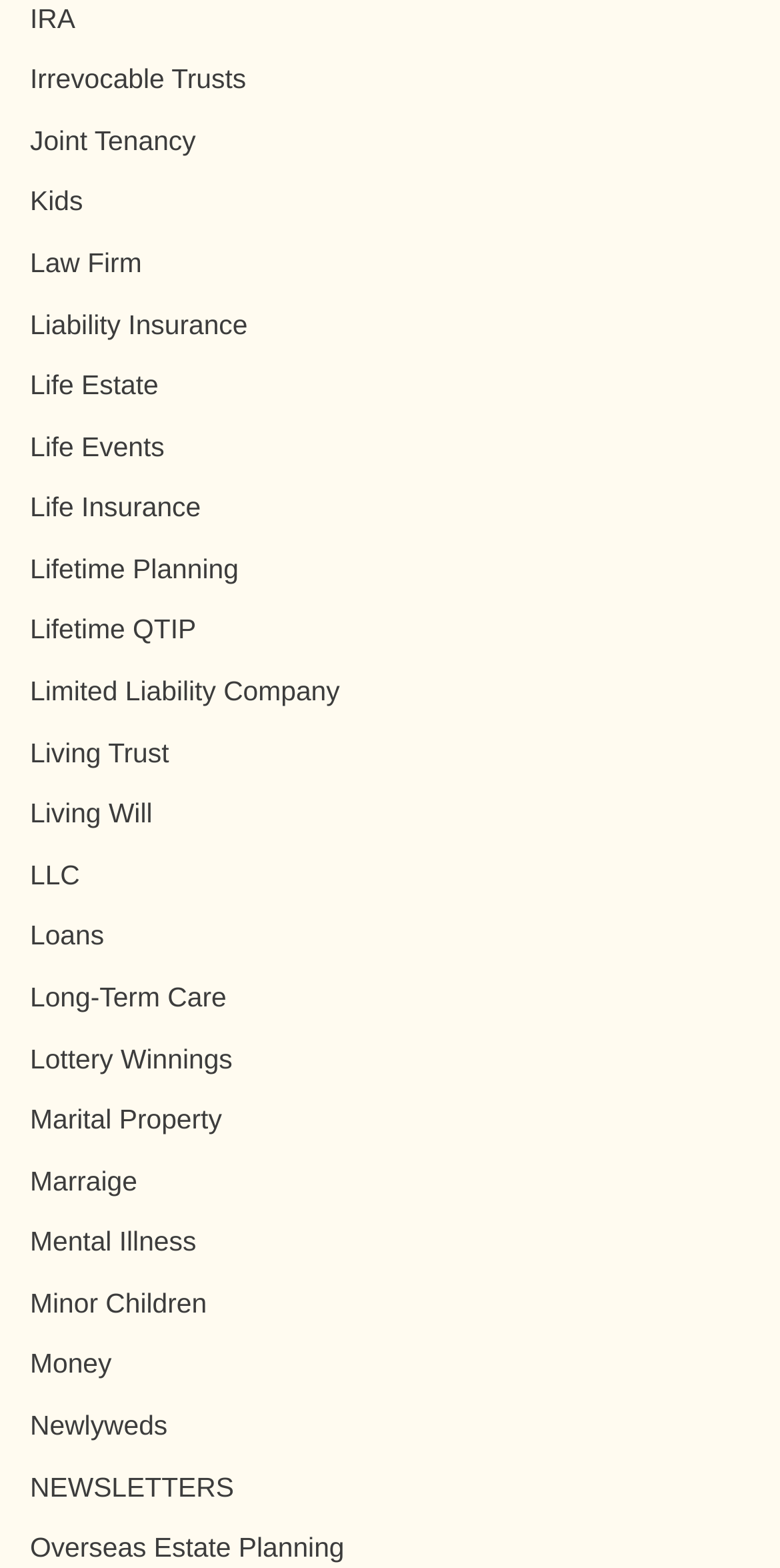How many links are related to insurance?
Using the image, answer in one word or phrase.

3